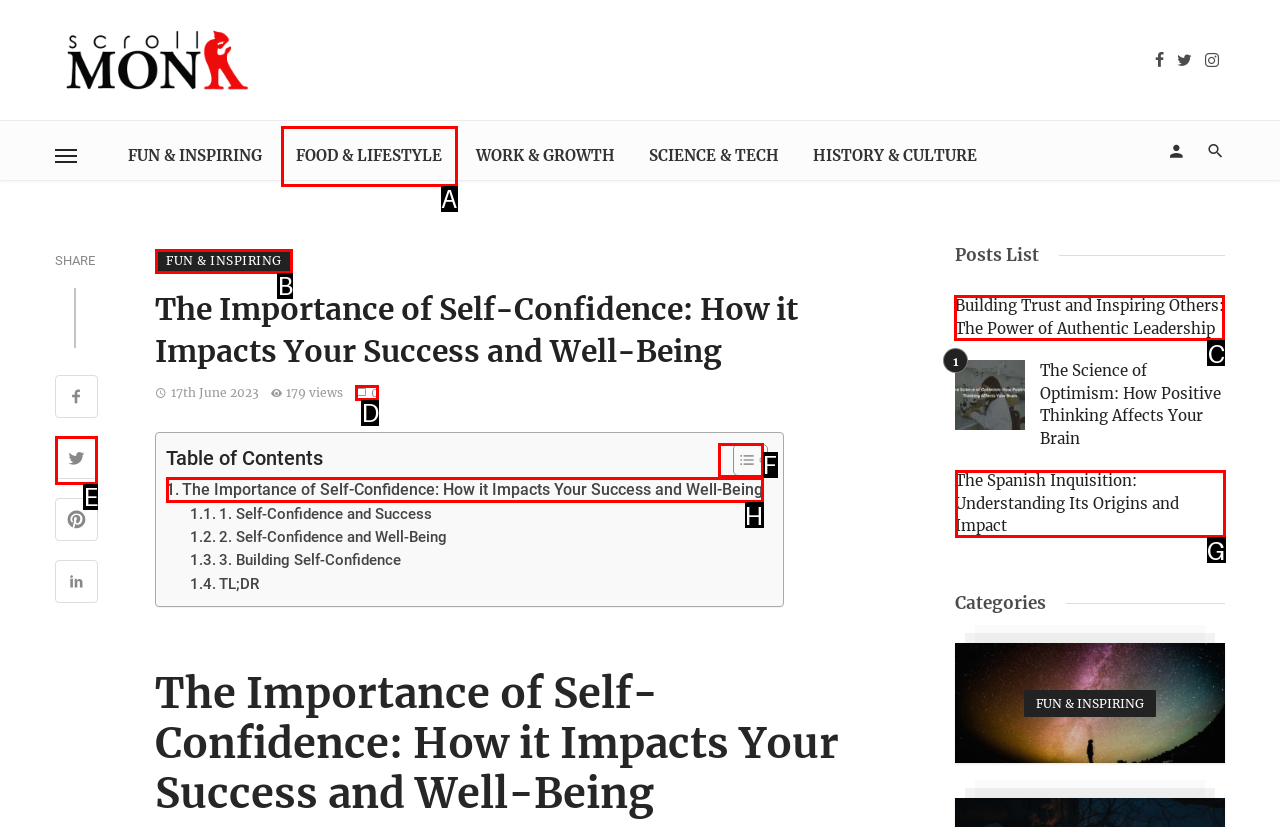Determine the letter of the UI element I should click on to complete the task: Read the article about Building Trust and Inspiring Others from the provided choices in the screenshot.

C